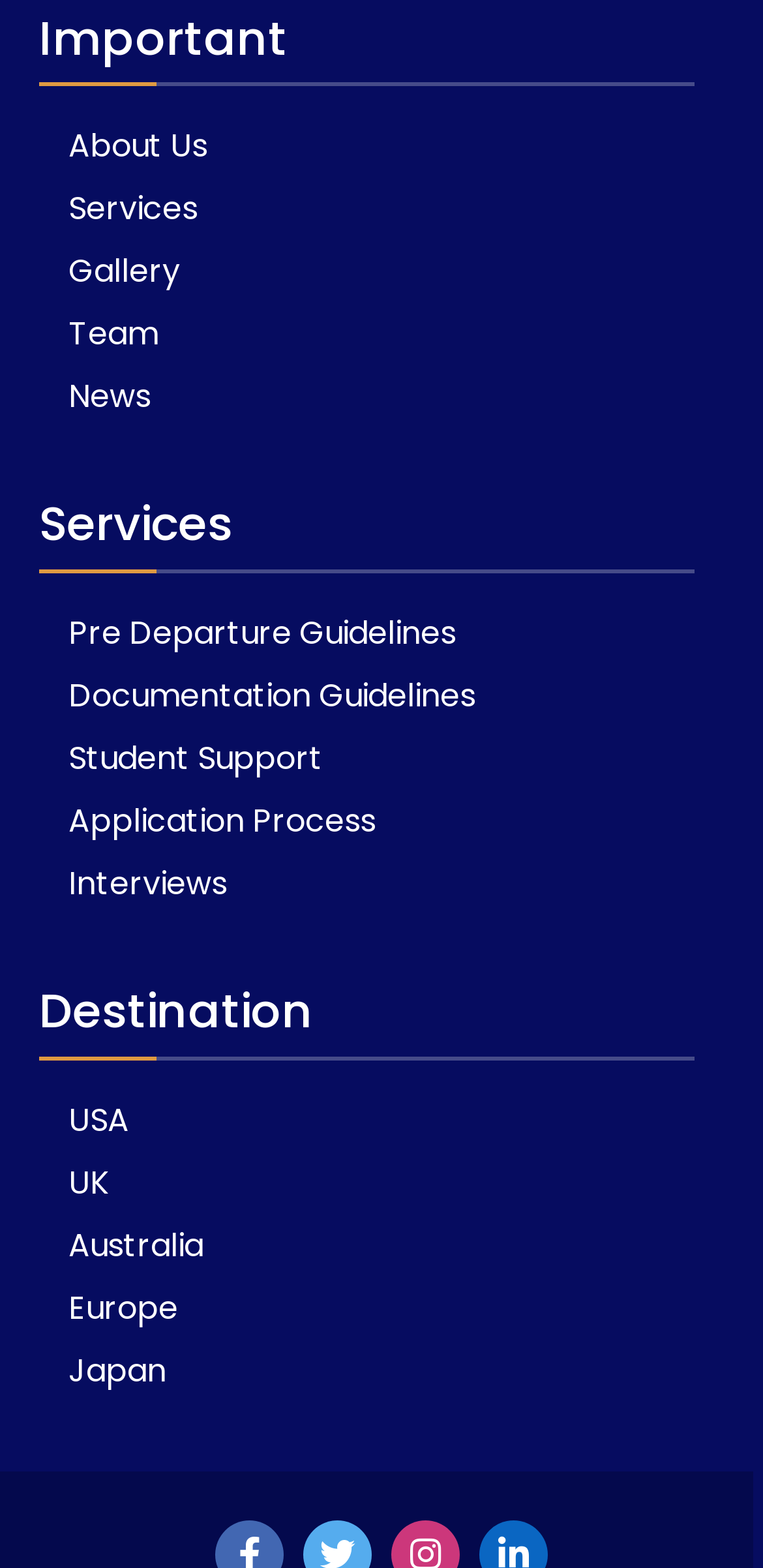How many links are there under 'Important'?
Please provide a single word or phrase in response based on the screenshot.

0